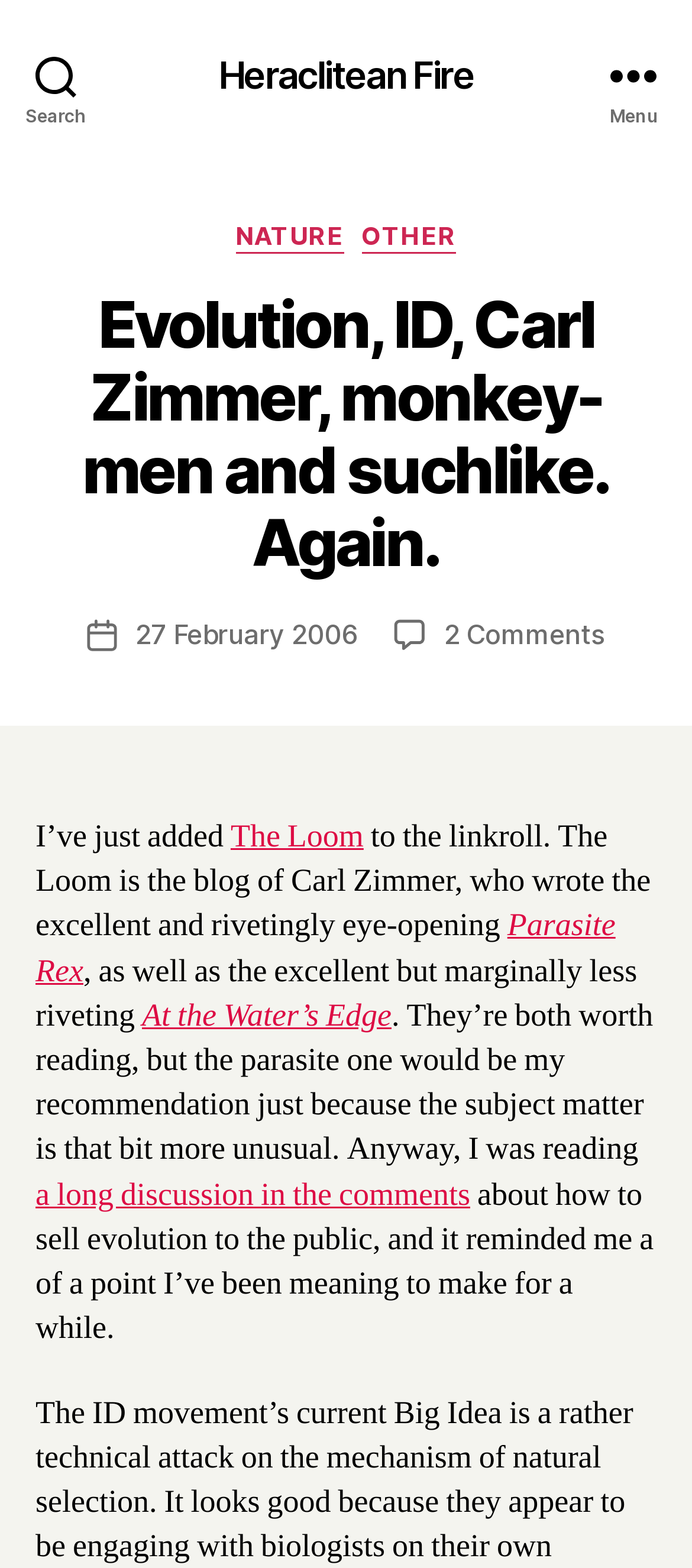What is the name of Carl Zimmer's book about parasites?
Using the image as a reference, give a one-word or short phrase answer.

Parasite Rex